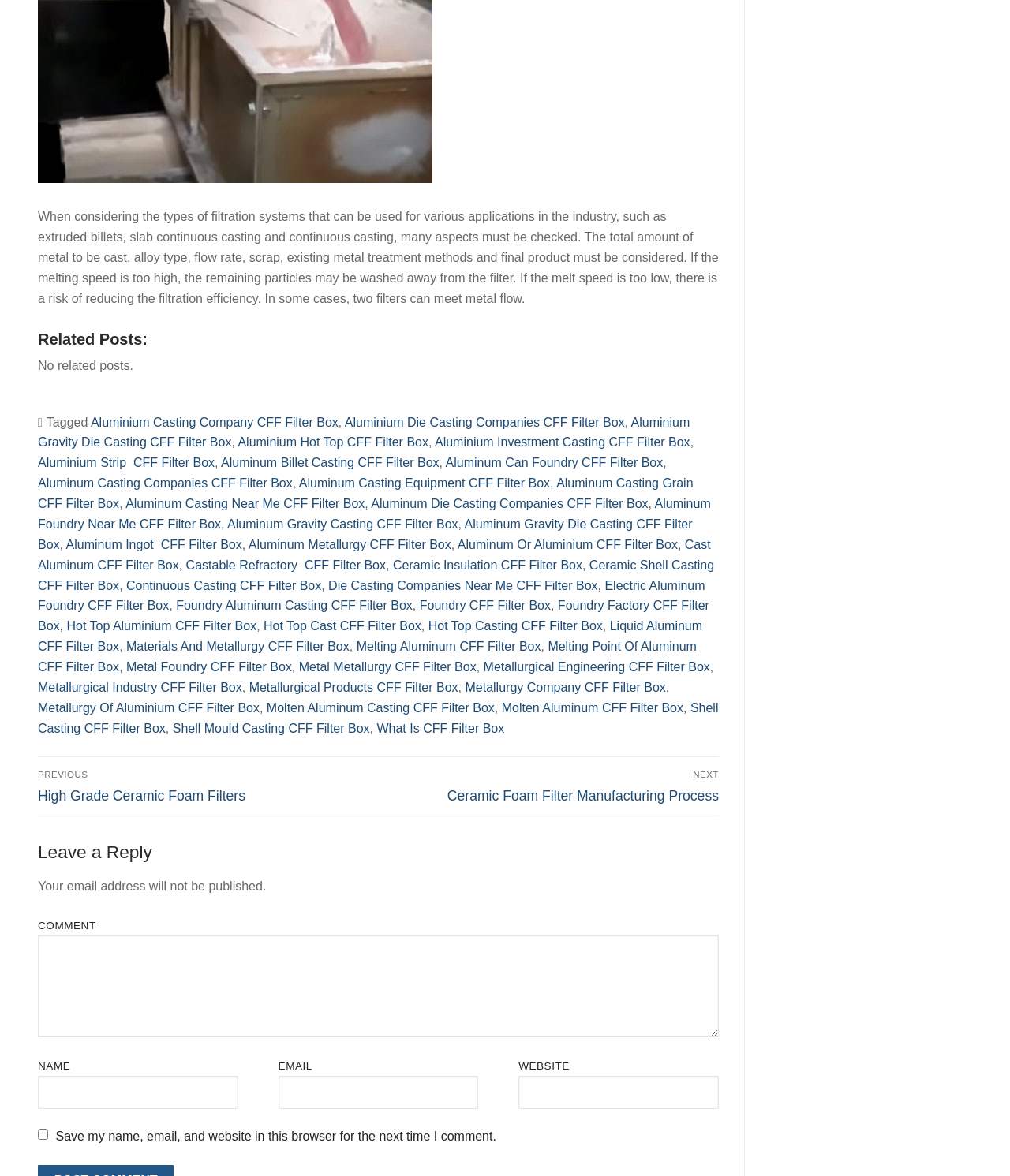Using the webpage screenshot, locate the HTML element that fits the following description and provide its bounding box: "parent_node: EMAIL aria-describedby="email-notes" name="email"".

[0.275, 0.915, 0.474, 0.943]